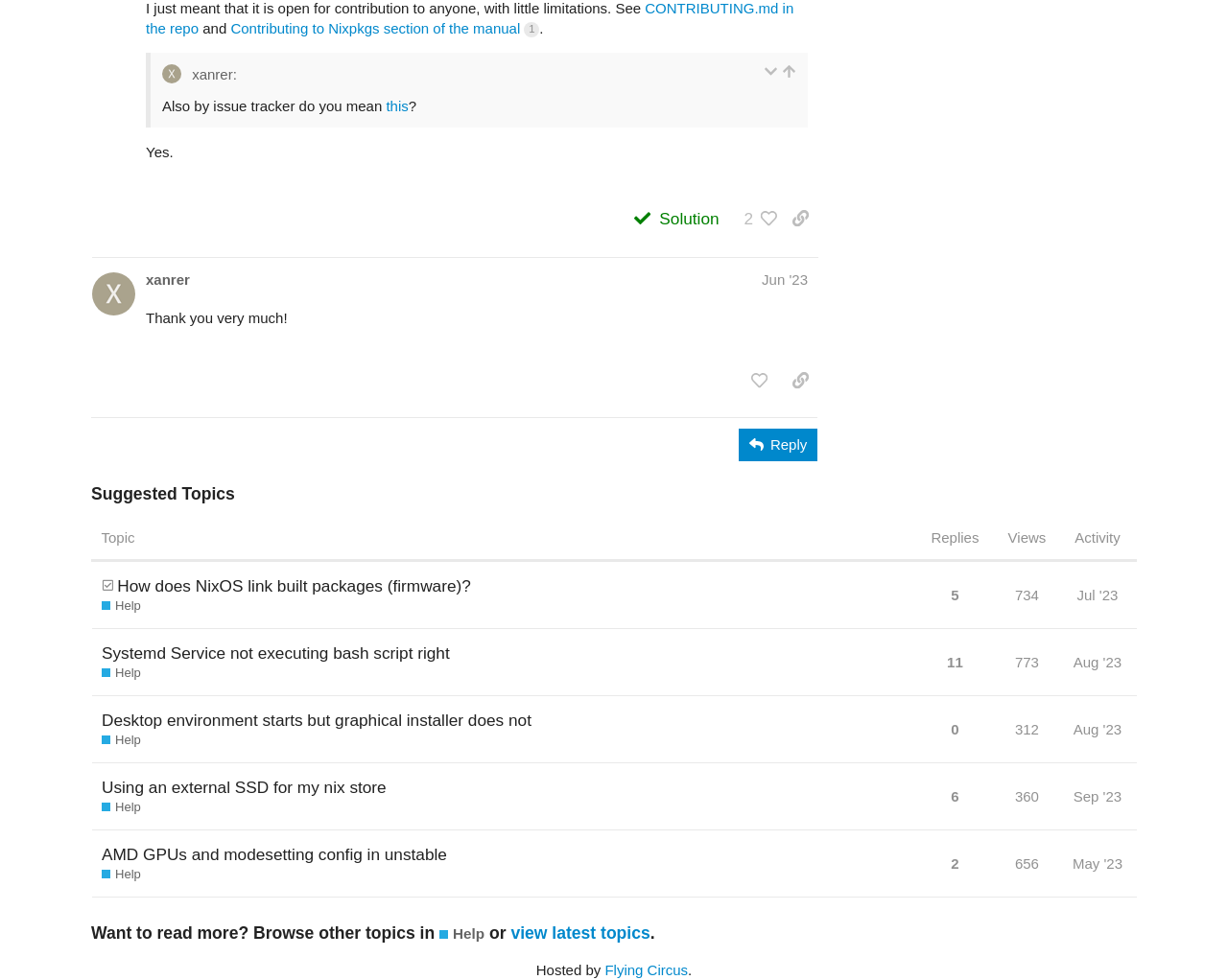How many posts are in this topic?
Please answer the question with a detailed response using the information from the screenshot.

I counted the number of rows in the table with the topic posts, and there are 7 rows, each representing a post.